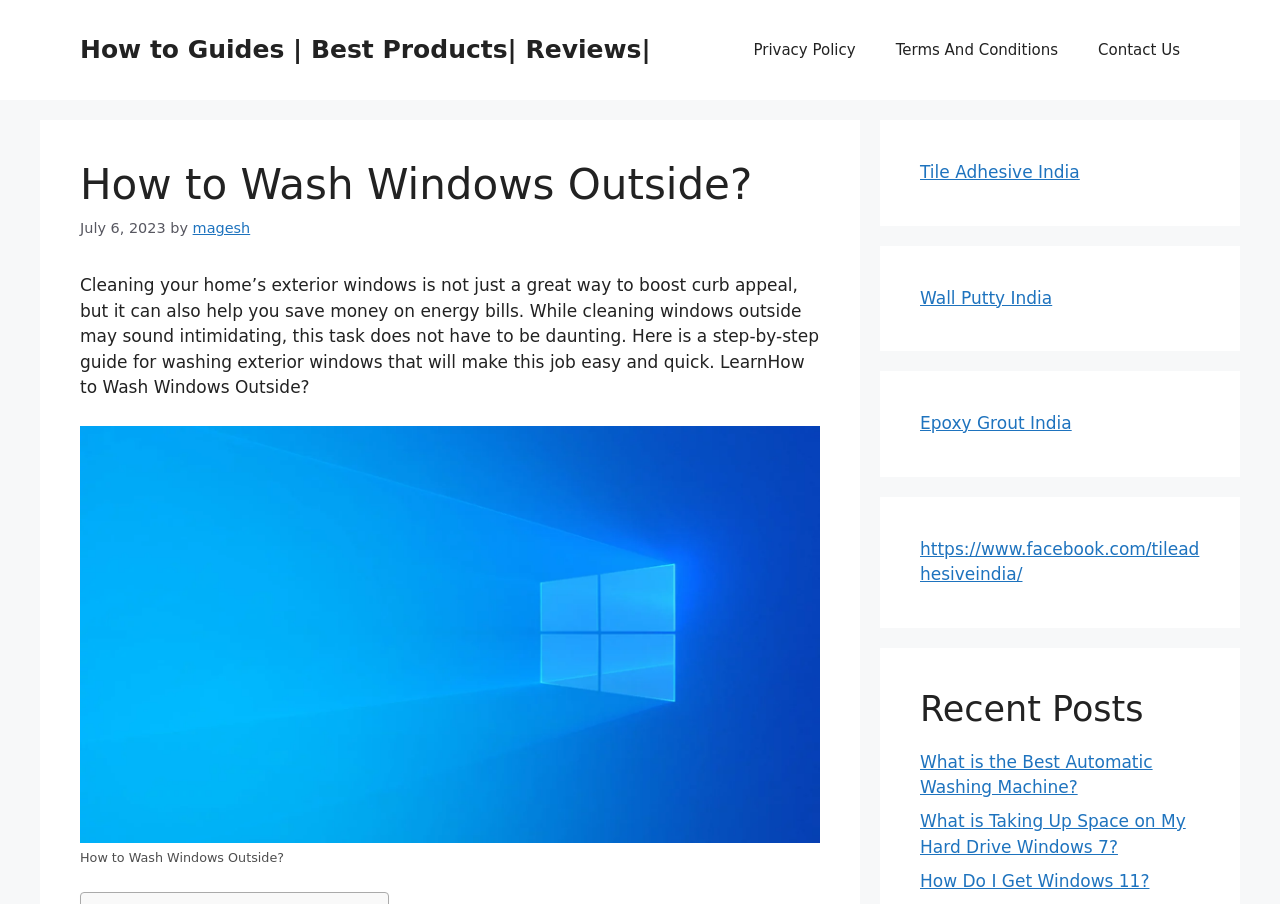Provide the bounding box coordinates for the area that should be clicked to complete the instruction: "Visit the 'Privacy Policy' page".

[0.573, 0.022, 0.684, 0.088]